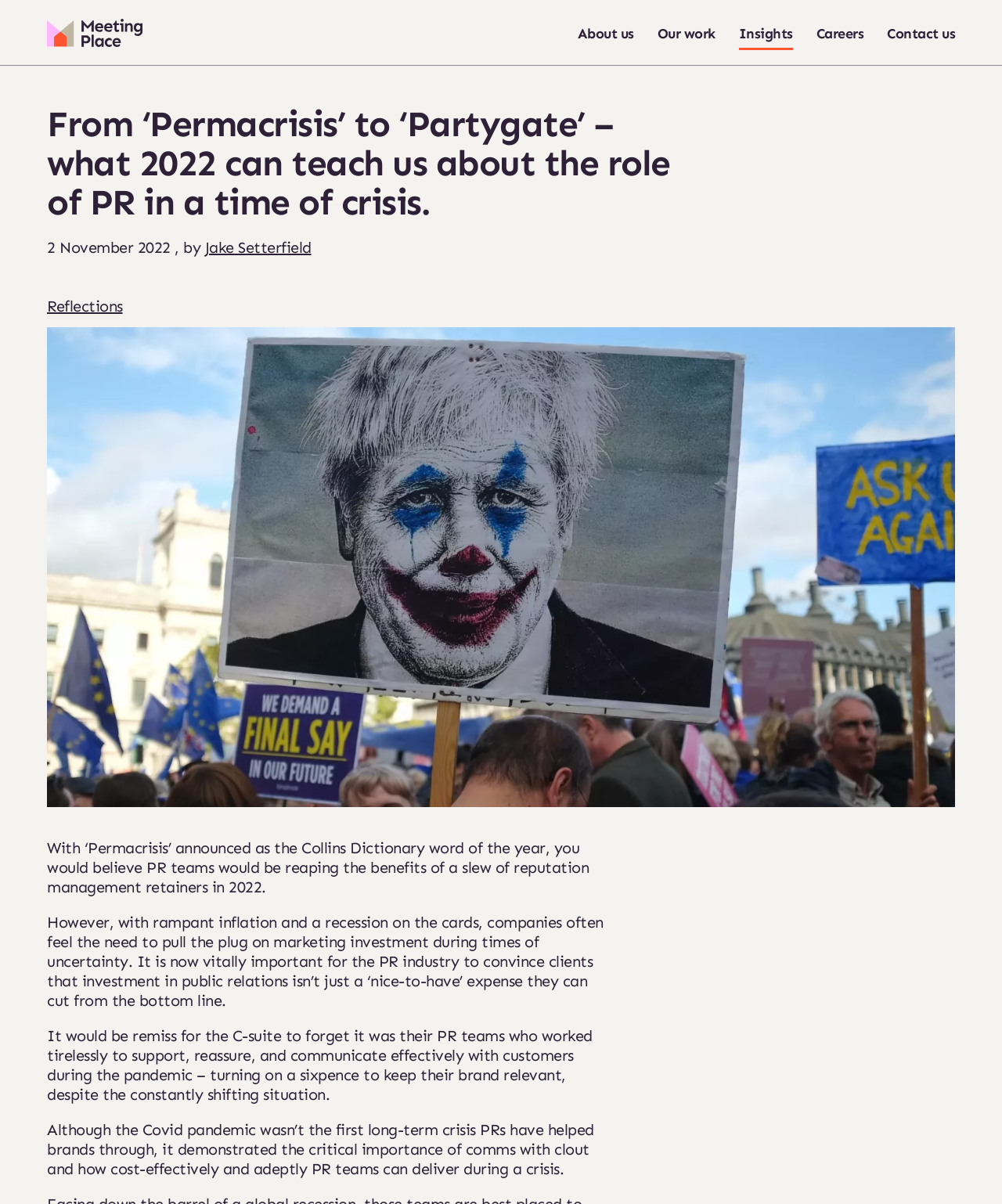Specify the bounding box coordinates of the area to click in order to execute this command: 'read the article by Jake Setterfield'. The coordinates should consist of four float numbers ranging from 0 to 1, and should be formatted as [left, top, right, bottom].

[0.204, 0.198, 0.311, 0.213]